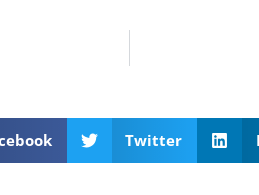Detail the scene depicted in the image with as much precision as possible.

The image features a section of social media sharing buttons that users can utilize to share the content on various platforms. Prominently displayed are icons for Facebook, Twitter, and LinkedIn, each accompanied by their respective labels. These buttons provide a quick and convenient way for readers to engage with the article and share valuable plumbing information with their networks. The layout is user-friendly, encouraging interaction through familiar social media channels, thus increasing the reach and accessibility of the plumbing-related content.